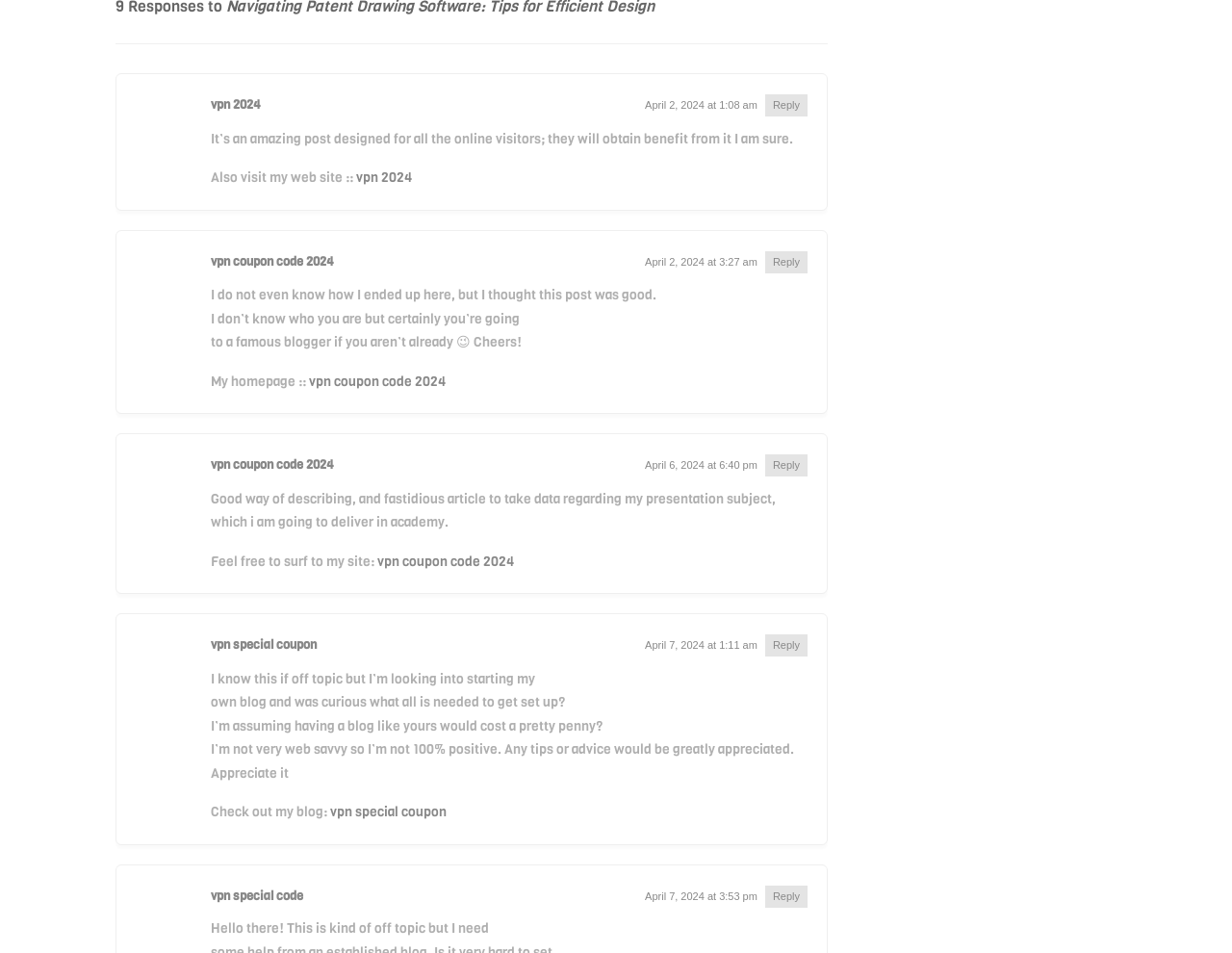Find the bounding box coordinates of the clickable area that will achieve the following instruction: "Check out 'vpn special code'".

[0.171, 0.931, 0.246, 0.948]